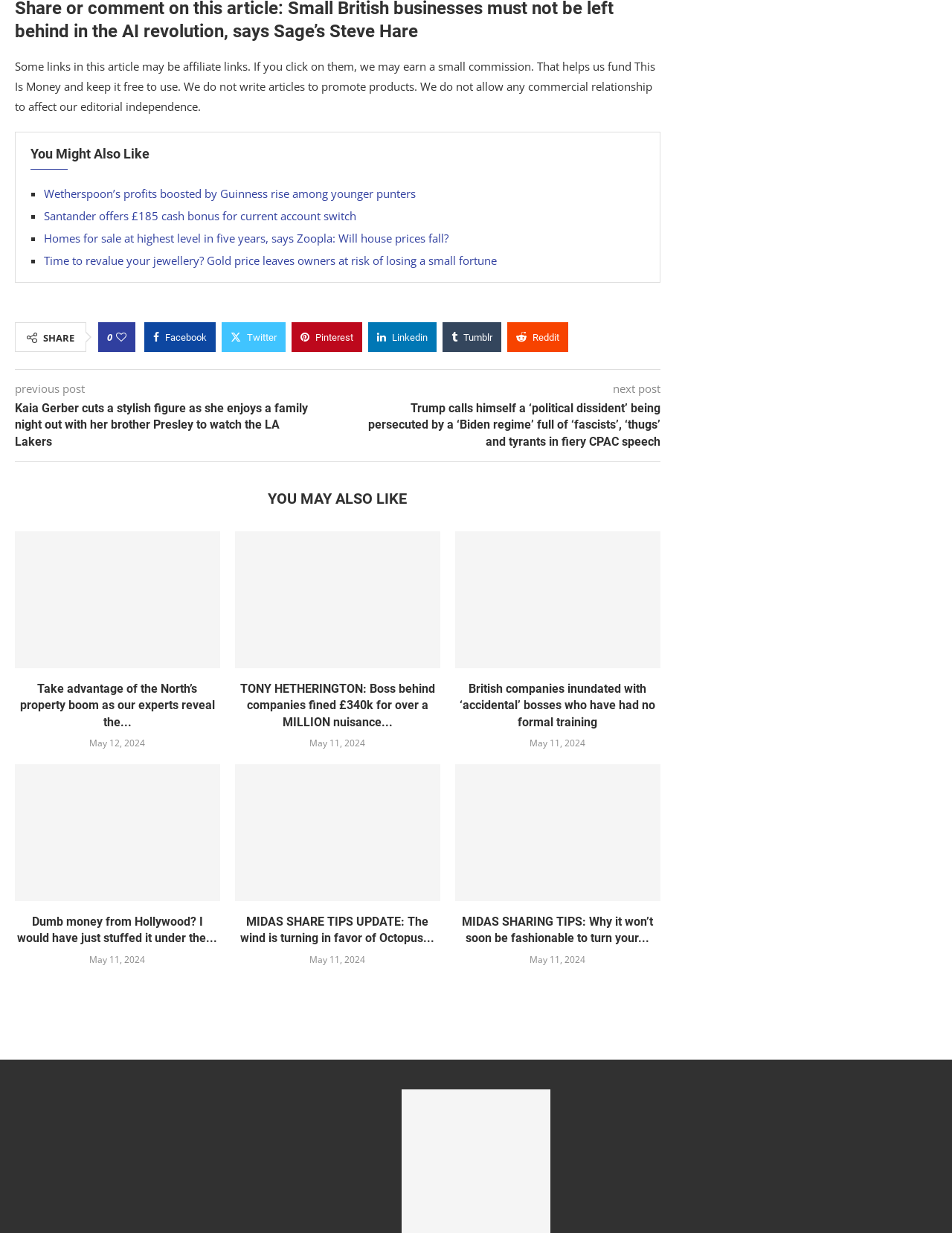How many social media sharing options are available?
Using the image, provide a detailed and thorough answer to the question.

There are 6 social media sharing options available, including Facebook, Twitter, Pinterest, LinkedIn, Tumblr, and Reddit.